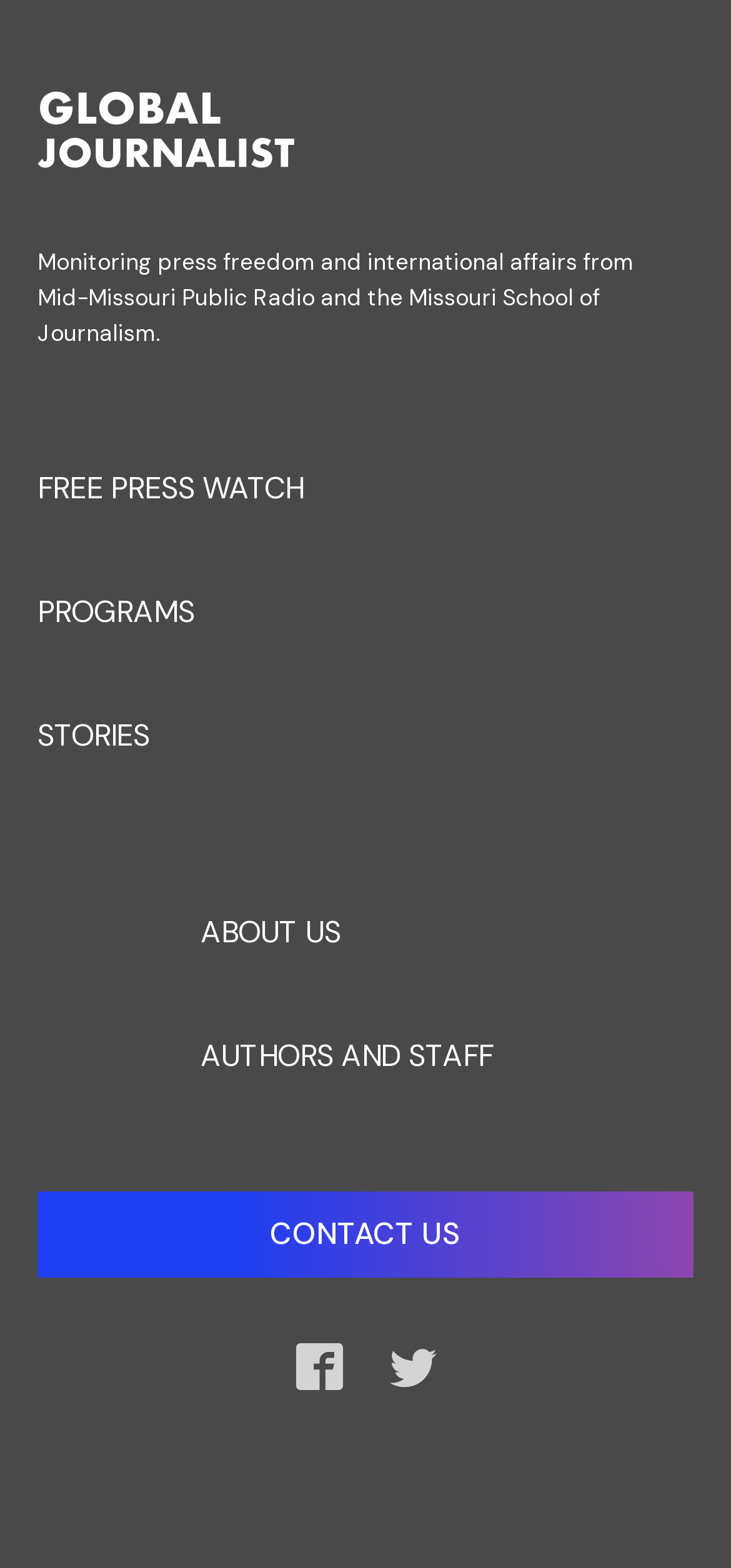Use a single word or phrase to answer the question: What is the main topic of this website?

Press freedom and international affairs